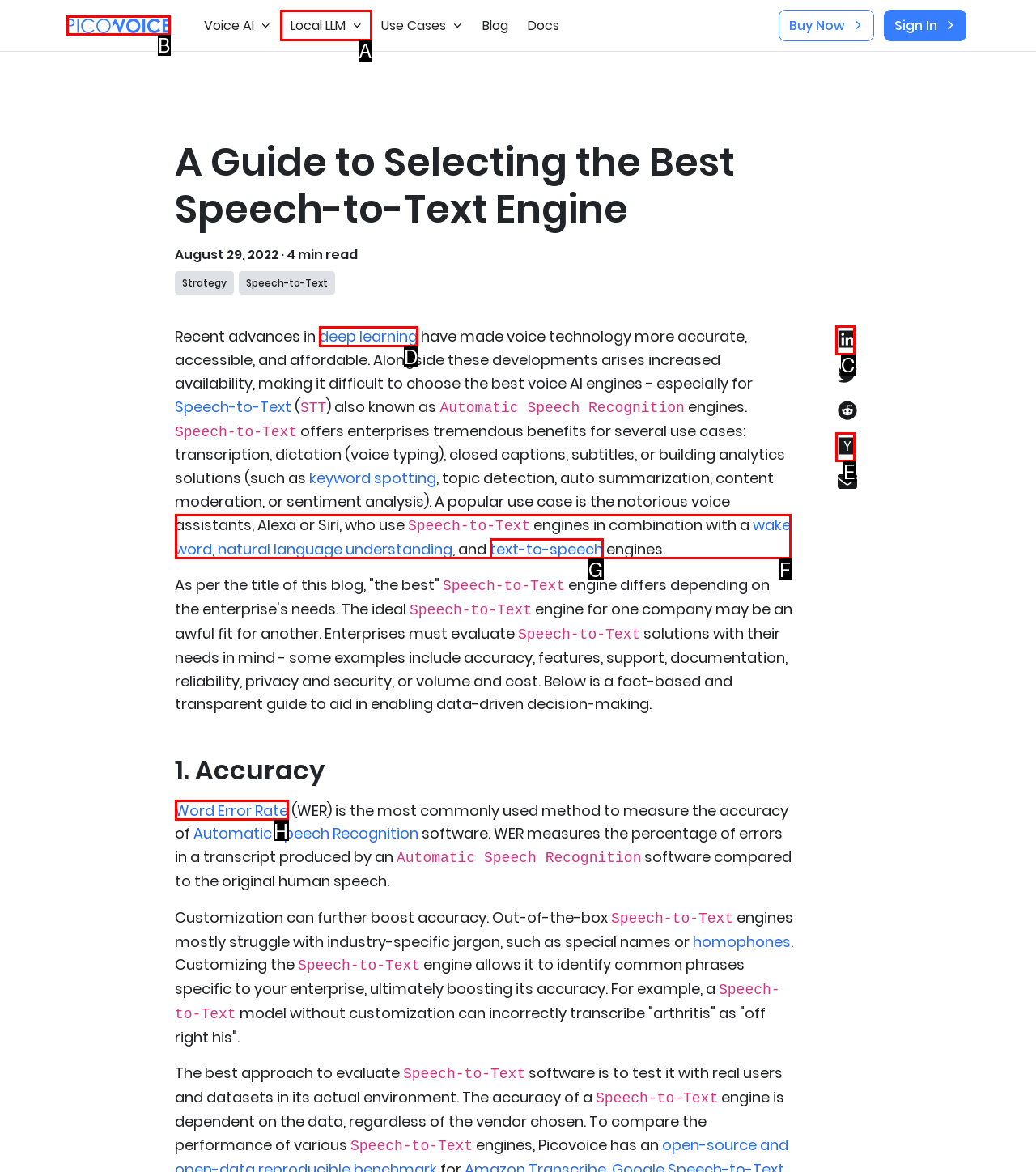Select the appropriate option that fits: Style Master
Reply with the letter of the correct choice.

None